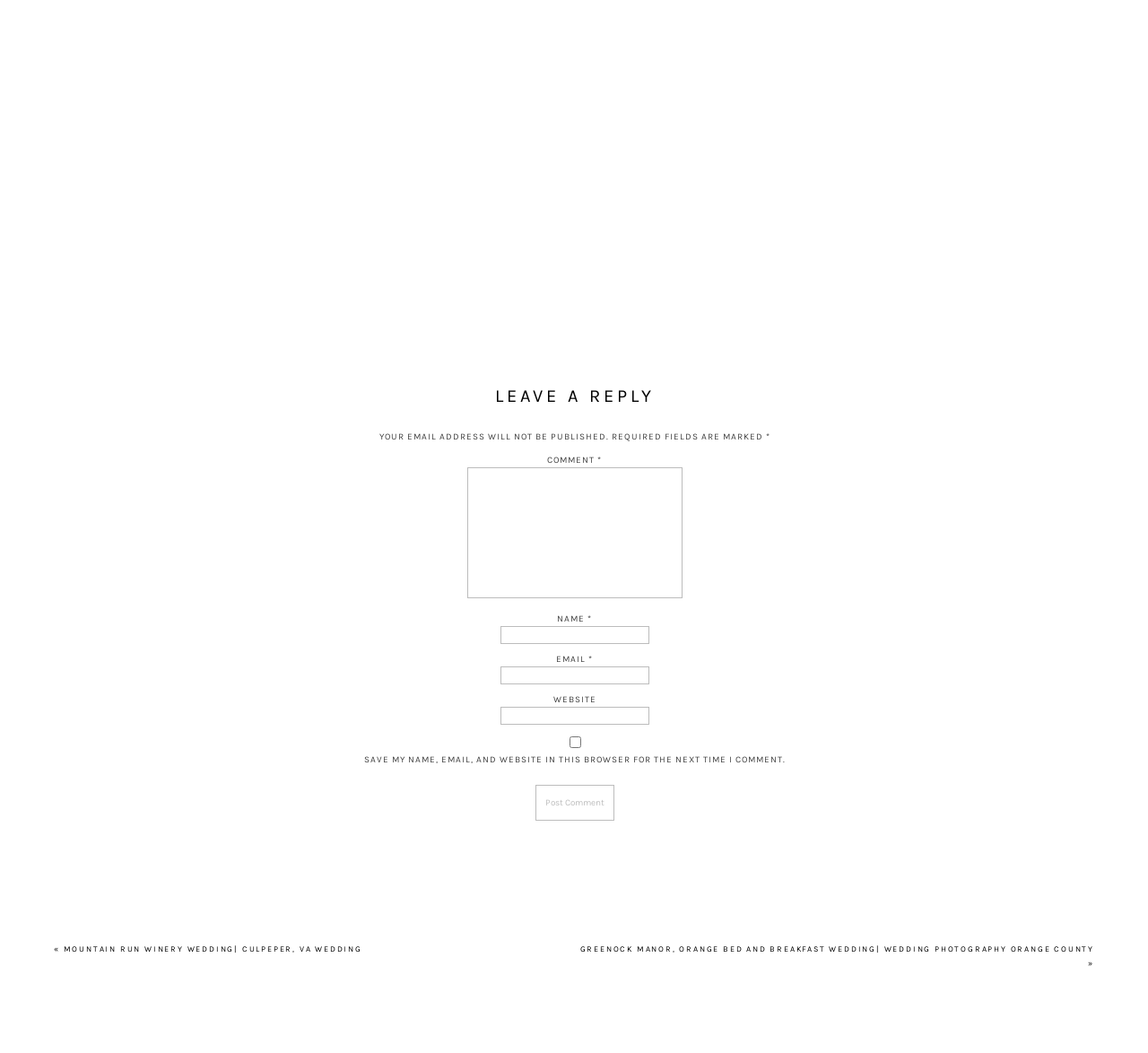Using the description "1635", predict the bounding box of the relevant HTML element.

None